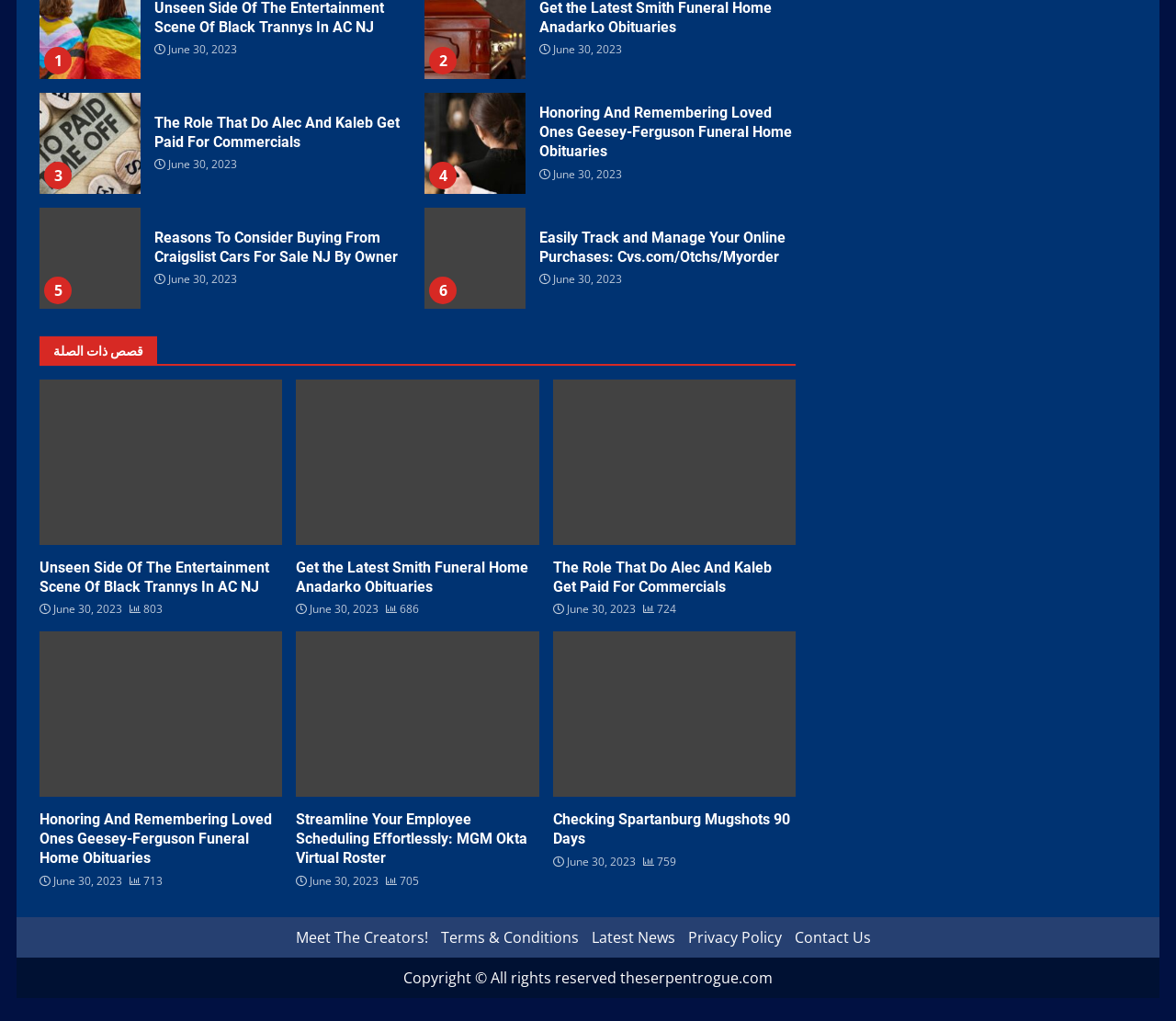Could you indicate the bounding box coordinates of the region to click in order to complete this instruction: "Meet The Creators!".

[0.252, 0.908, 0.364, 0.928]